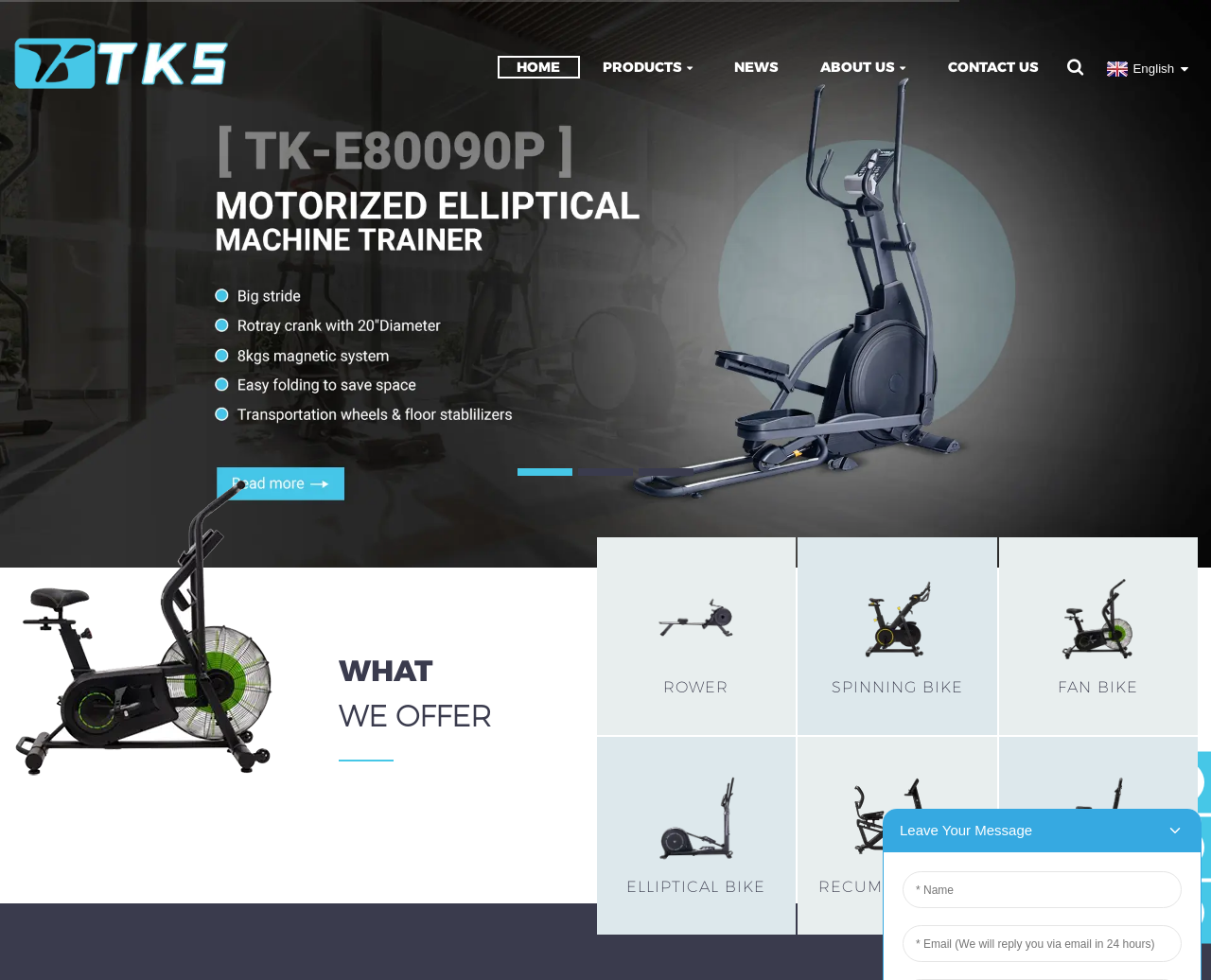Provide the bounding box coordinates for the UI element described in this sentence: "parent_node: RECUMBENT BIKE". The coordinates should be four float values between 0 and 1, i.e., [left, top, right, bottom].

[0.659, 0.792, 0.823, 0.88]